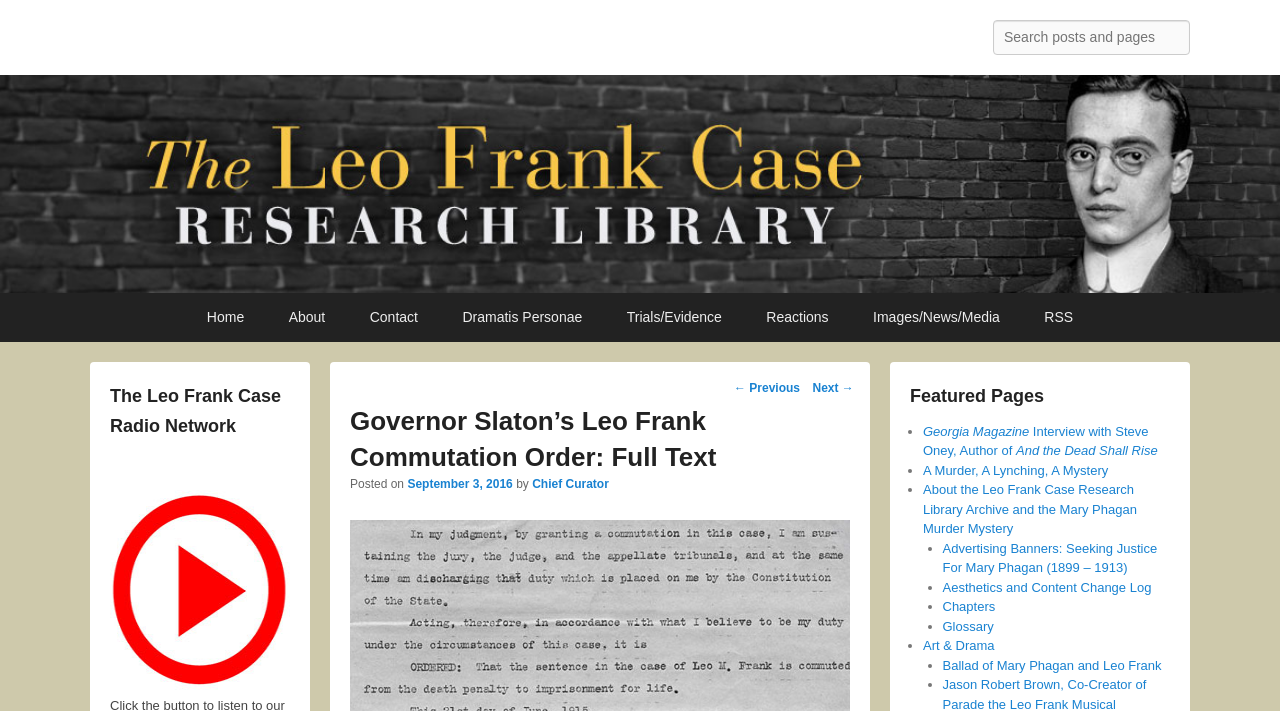What is the purpose of the search box?
Please interpret the details in the image and answer the question thoroughly.

The search box is a textbox element with a label 'Search' and is located at the top right corner of the webpage. Its purpose is to allow users to search for specific content within the website.